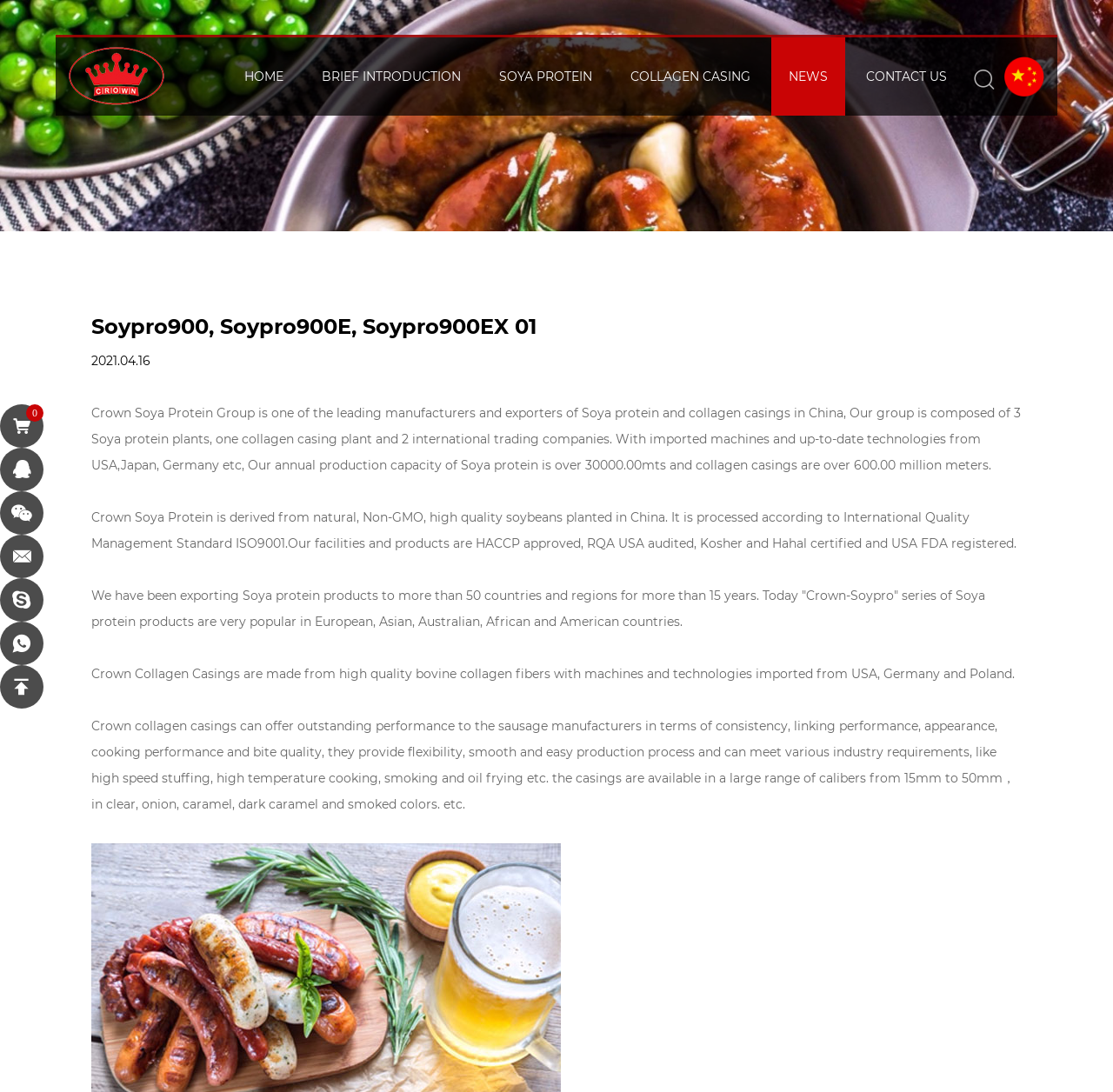Provide a thorough summary of the webpage.

The webpage is about Crown Soya Protein Group, a Chinese producer of soya protein and collagen casing. At the top left corner, there is a logo image of Crown Soya Protein Group, accompanied by a link with the same name. 

On the top navigation bar, there are six links: HOME, BRIEF INTRODUCTION, SOYA PROTEIN, COLLAGEN CASING, NEWS, and CONTACT US, arranged from left to right. 

Below the navigation bar, there is a banner image that spans the entire width of the page. 

The main content of the webpage is divided into several sections. The first section has a heading "Soypro900, Soypro900E, Soypro900EX 01" and a date "2021.04.16" below it. 

The following sections describe the company's products and services. There are four paragraphs of text, each describing the company's soya protein products, their quality control, their export history, and their collagen casings, respectively. 

On the left side of the page, there are six small links with icons, which seem to be some kind of navigation or social media links.